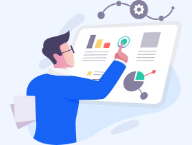What is the background design of the image?
Provide an in-depth answer to the question, covering all aspects.

The background of the image features a light, abstract design, which emphasizes the modern and technological theme of the setting, creating a visually appealing and professional atmosphere.